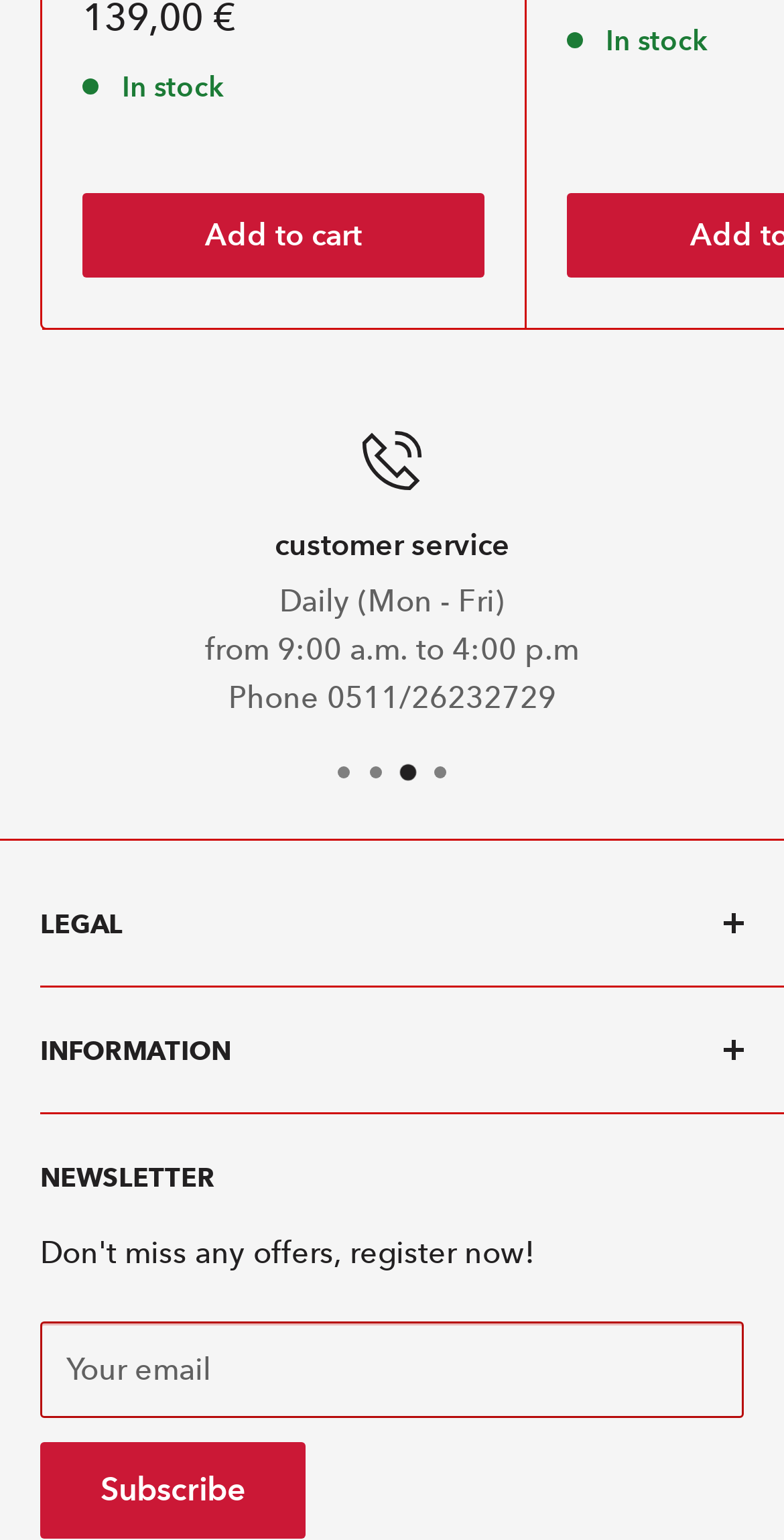Show me the bounding box coordinates of the clickable region to achieve the task as per the instruction: "Enter email address".

[0.051, 0.859, 0.949, 0.921]